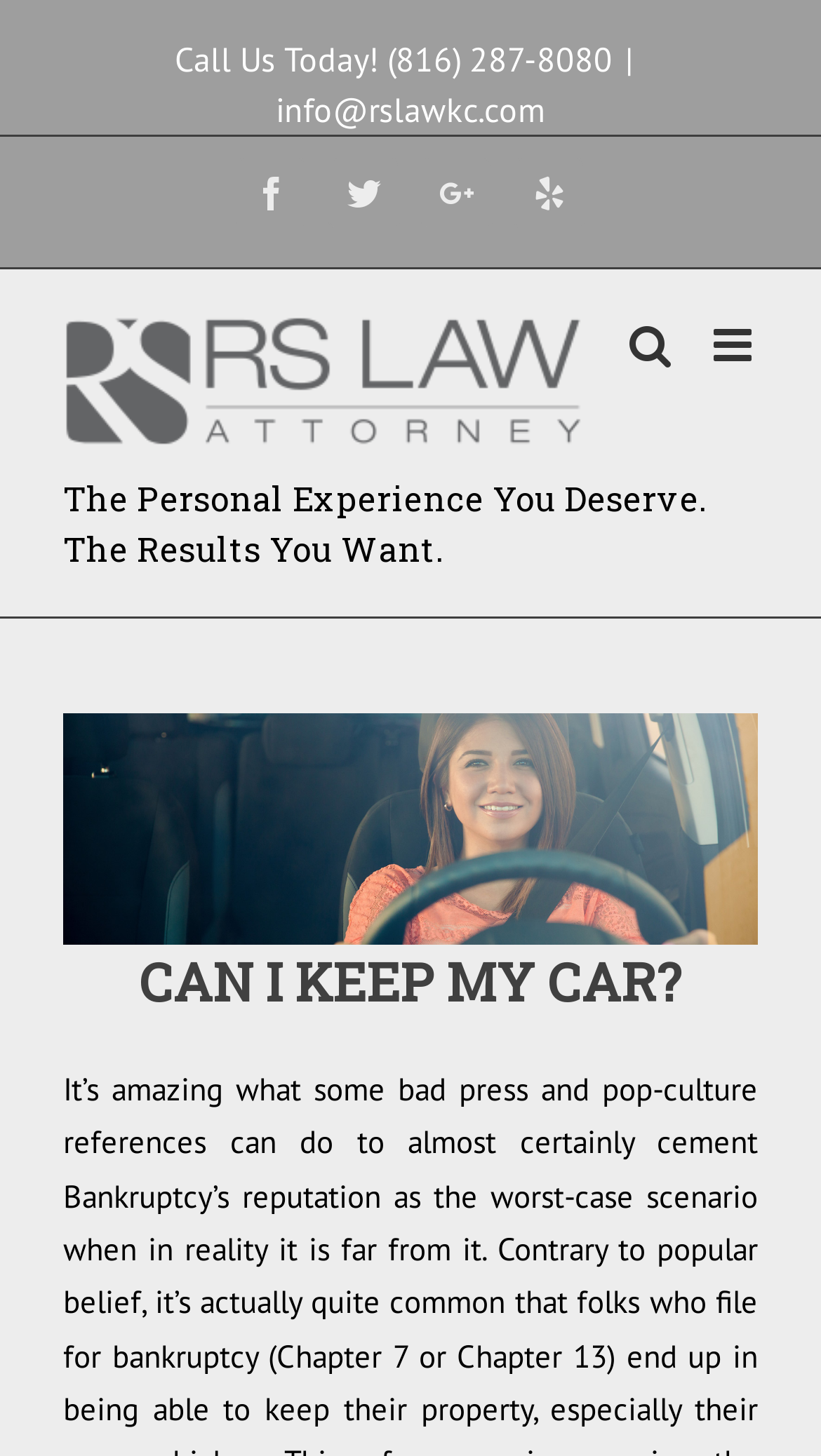Generate the title text from the webpage.

CAN I KEEP MY CAR?